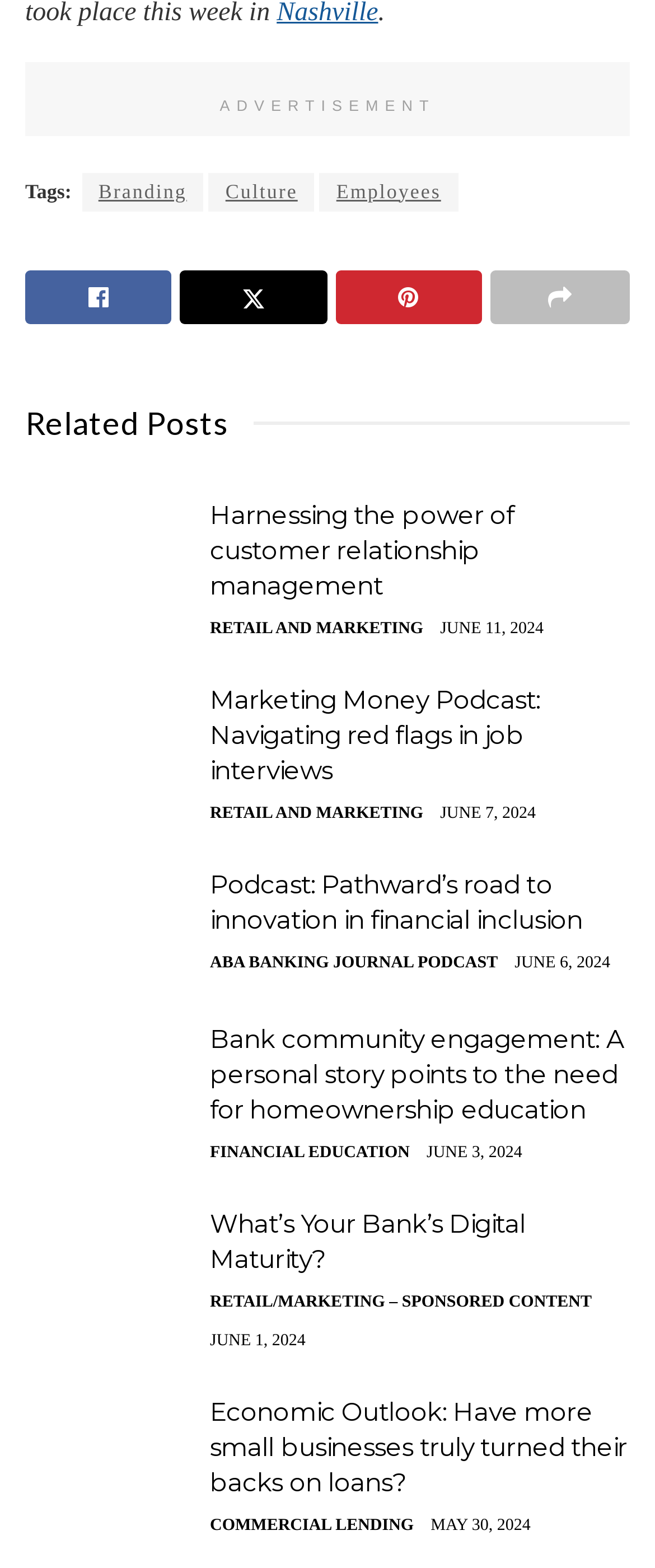Pinpoint the bounding box coordinates of the clickable area needed to execute the instruction: "Click on the 'Branding' tag". The coordinates should be specified as four float numbers between 0 and 1, i.e., [left, top, right, bottom].

[0.125, 0.11, 0.311, 0.134]